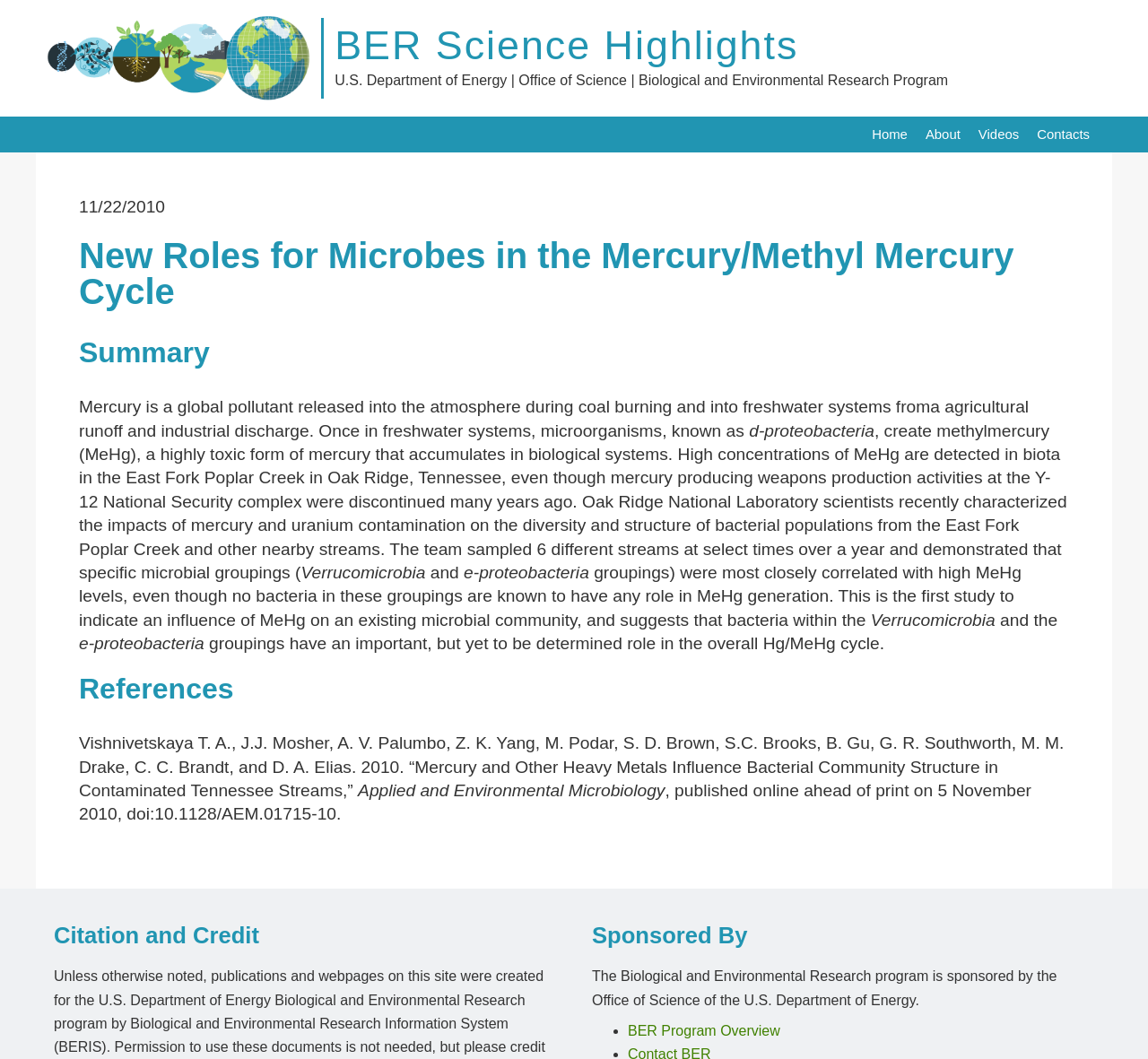Refer to the image and provide a thorough answer to this question:
How many links are there in the top navigation menu?

I found the number of links in the top navigation menu by counting the link elements with the contents 'Home', 'About', 'Videos', and 'Contacts' which are located at the top of the webpage.